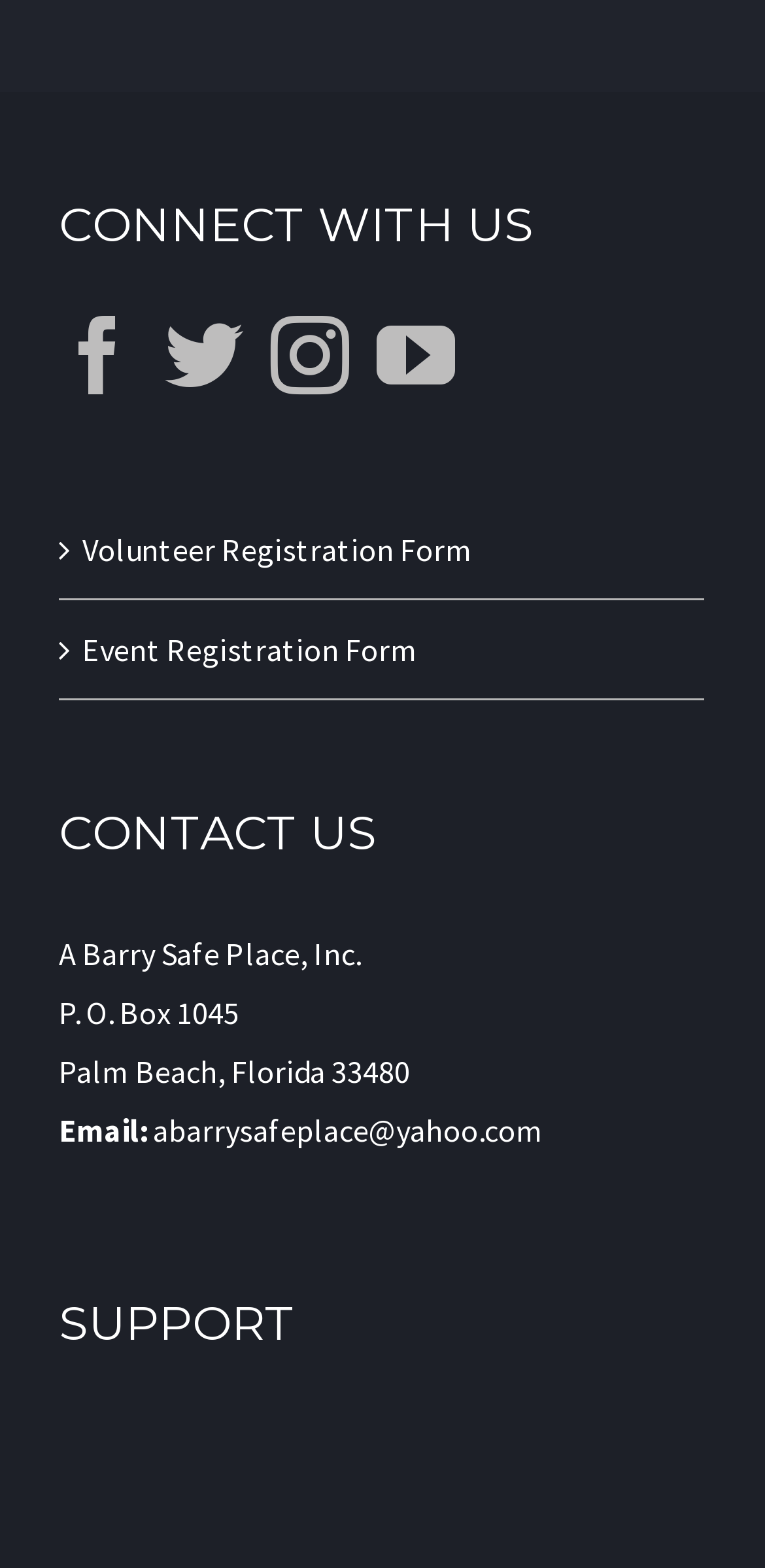What are the two types of registration forms available? Using the information from the screenshot, answer with a single word or phrase.

Volunteer, Event